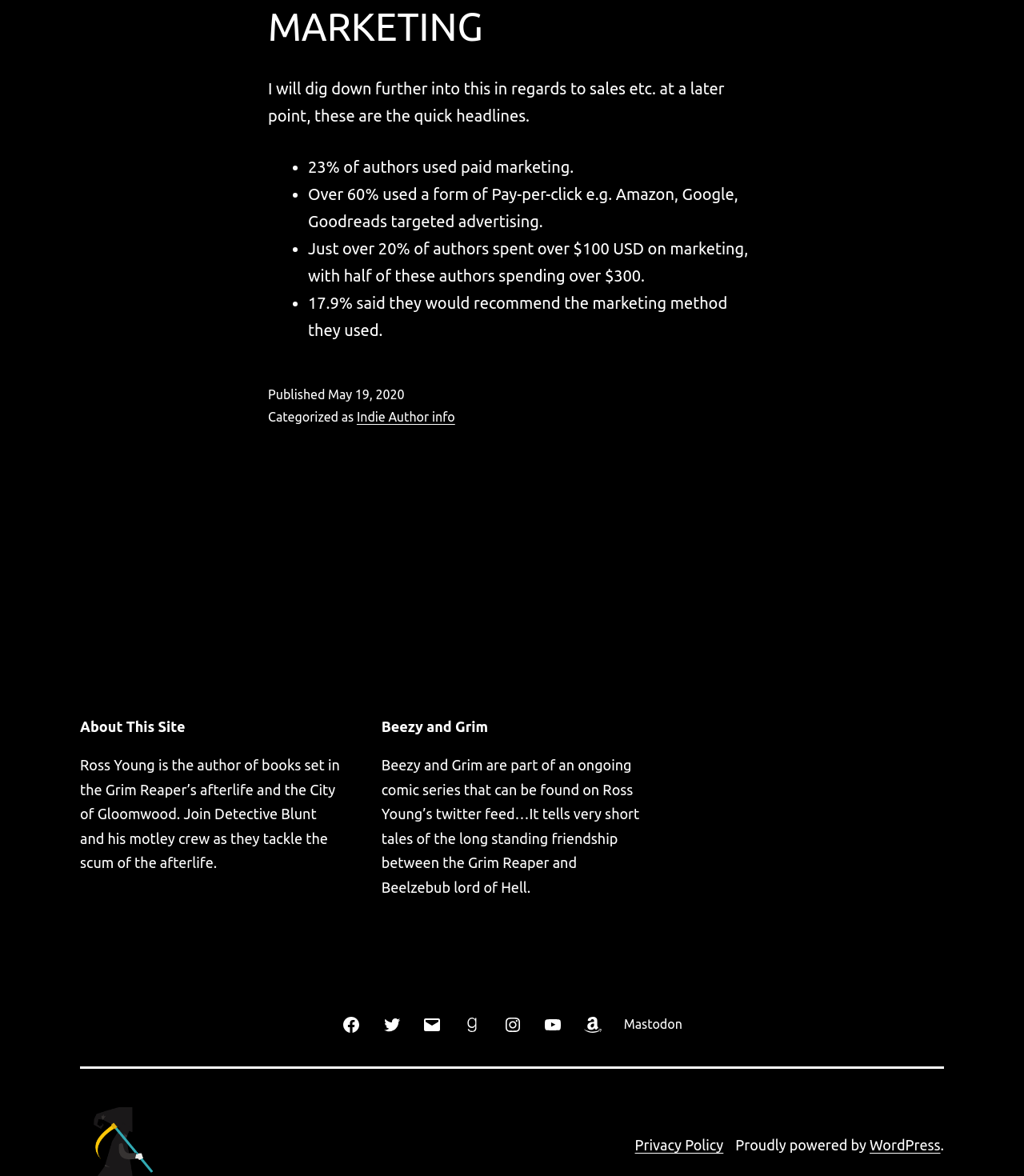Identify the bounding box coordinates of the part that should be clicked to carry out this instruction: "Check the publication date".

[0.32, 0.33, 0.395, 0.342]